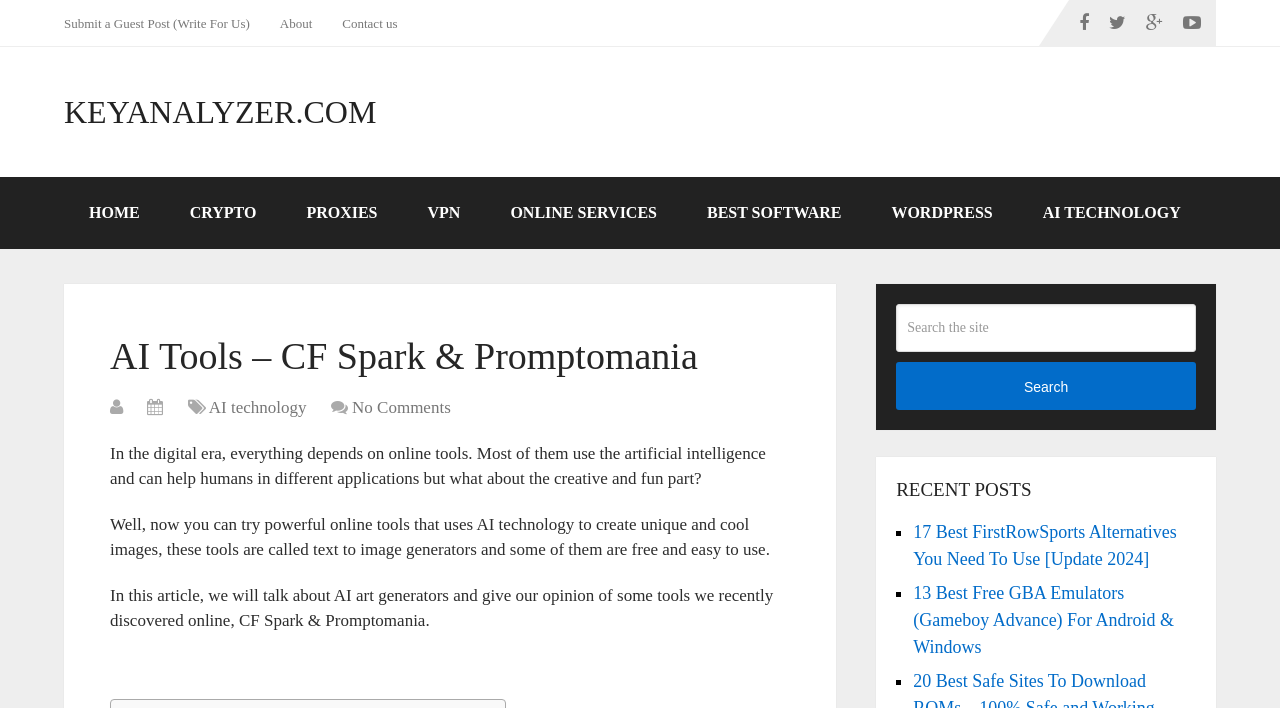What is the website about?
Using the image, elaborate on the answer with as much detail as possible.

Based on the webpage content, it appears that the website is focused on reviewing and discussing various AI tools and software, including text-to-image generators, VPNs, cloud services, and more.